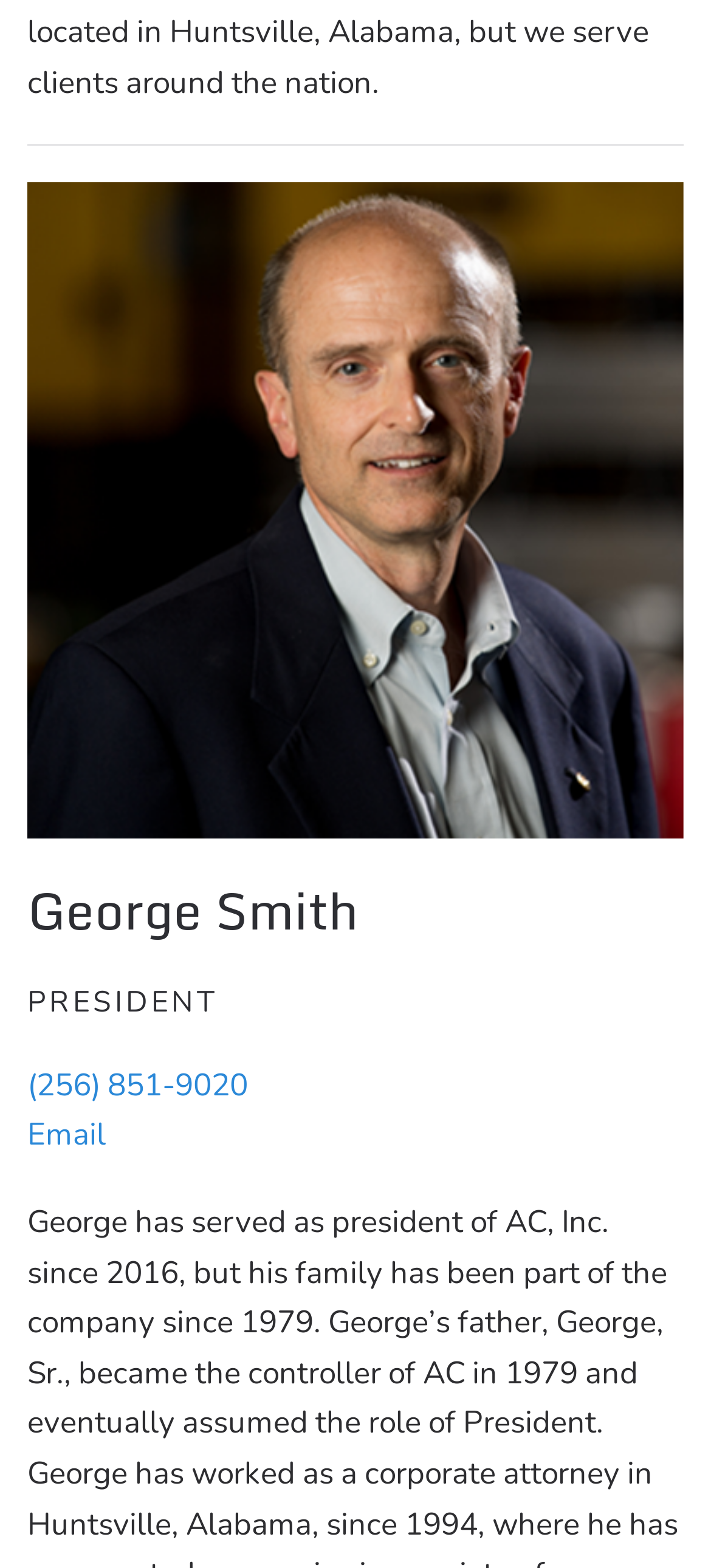Using the webpage screenshot, find the UI element described by Email. Provide the bounding box coordinates in the format (top-left x, top-left y, bottom-right x, bottom-right y), ensuring all values are floating point numbers between 0 and 1.

[0.038, 0.711, 0.149, 0.737]